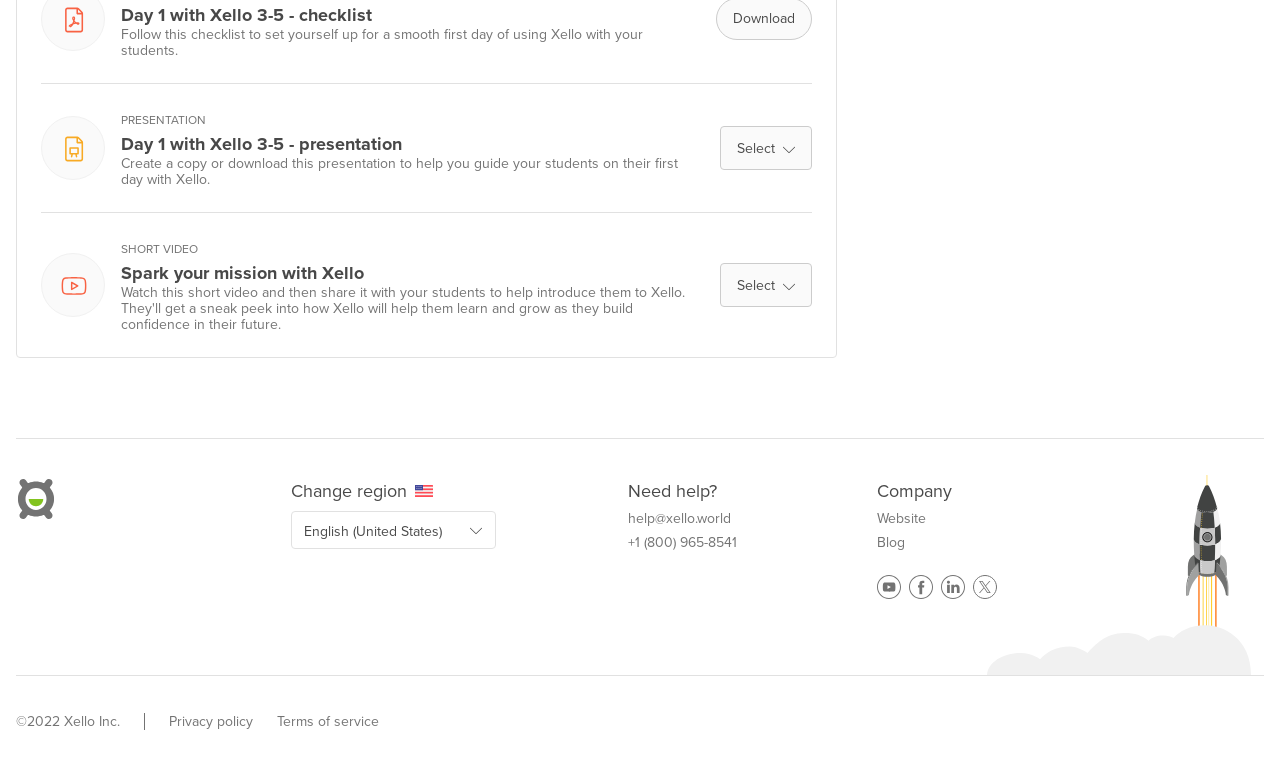Can you find the bounding box coordinates for the UI element given this description: "College Advising Grades 6-11"? Provide the coordinates as four float numbers between 0 and 1: [left, top, right, bottom].

None